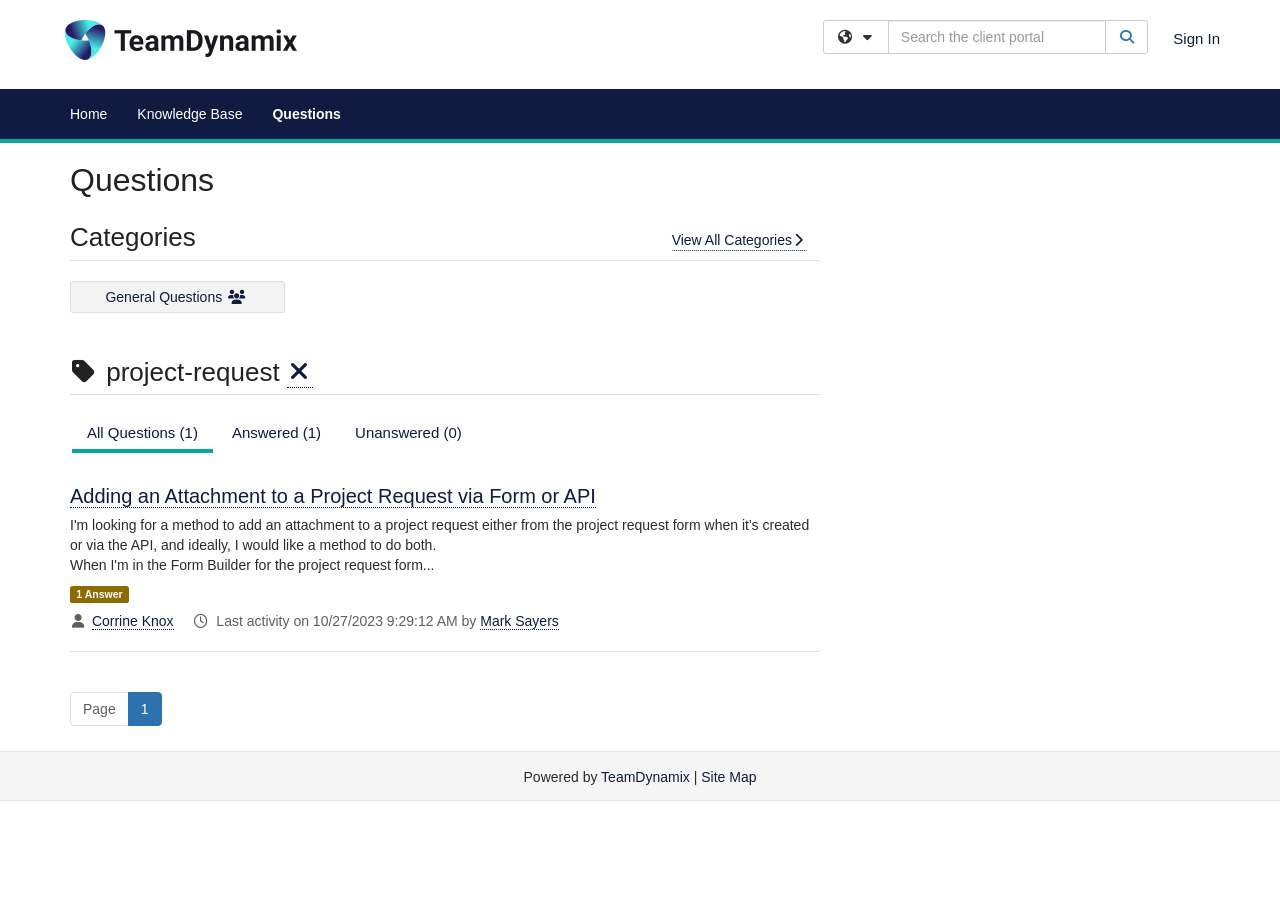Please find the bounding box coordinates of the section that needs to be clicked to achieve this instruction: "View all categories".

[0.524, 0.253, 0.631, 0.277]